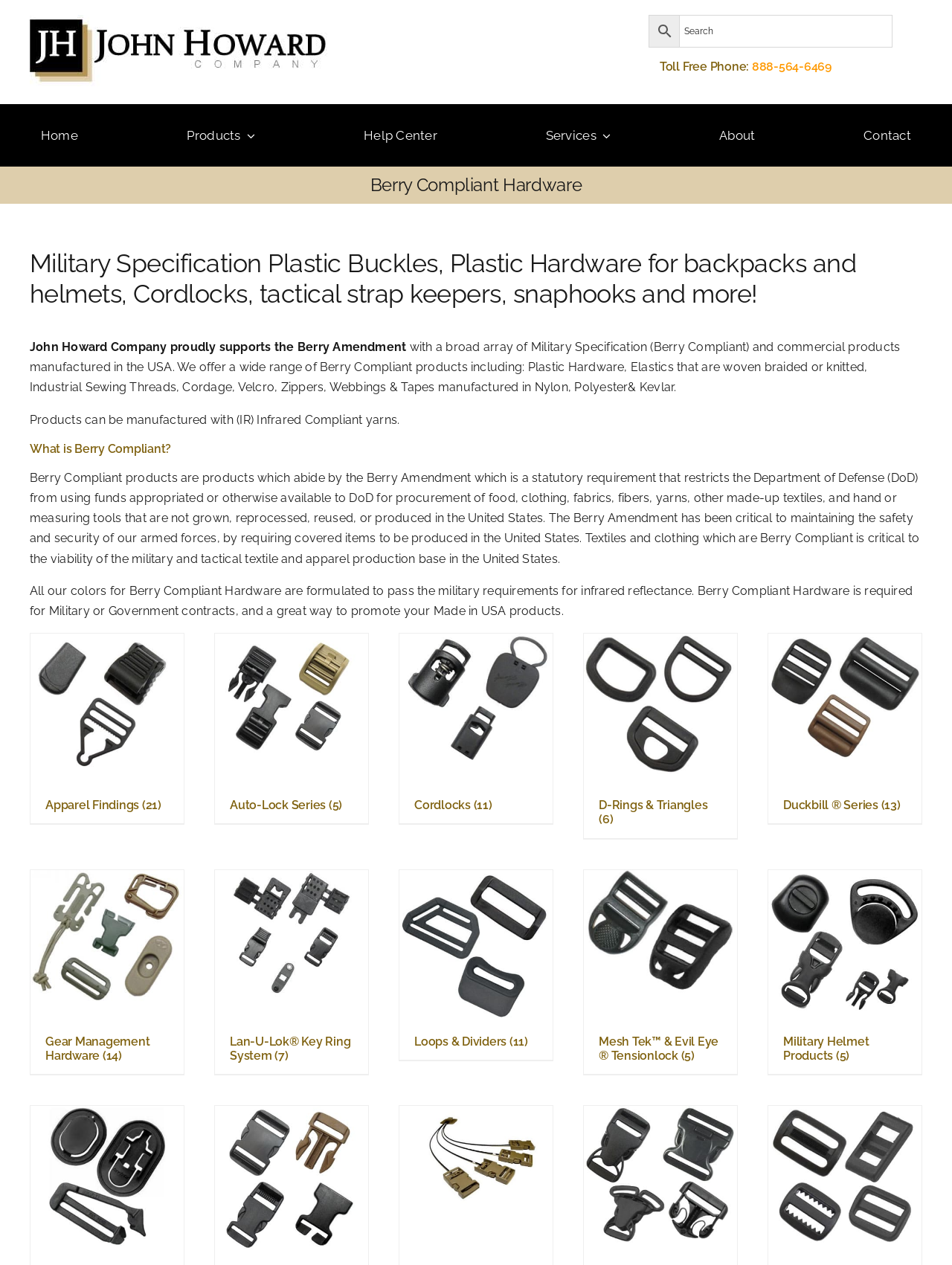Please identify the bounding box coordinates of the element's region that I should click in order to complete the following instruction: "Visit product category Apparel Findings". The bounding box coordinates consist of four float numbers between 0 and 1, i.e., [left, top, right, bottom].

[0.032, 0.503, 0.193, 0.651]